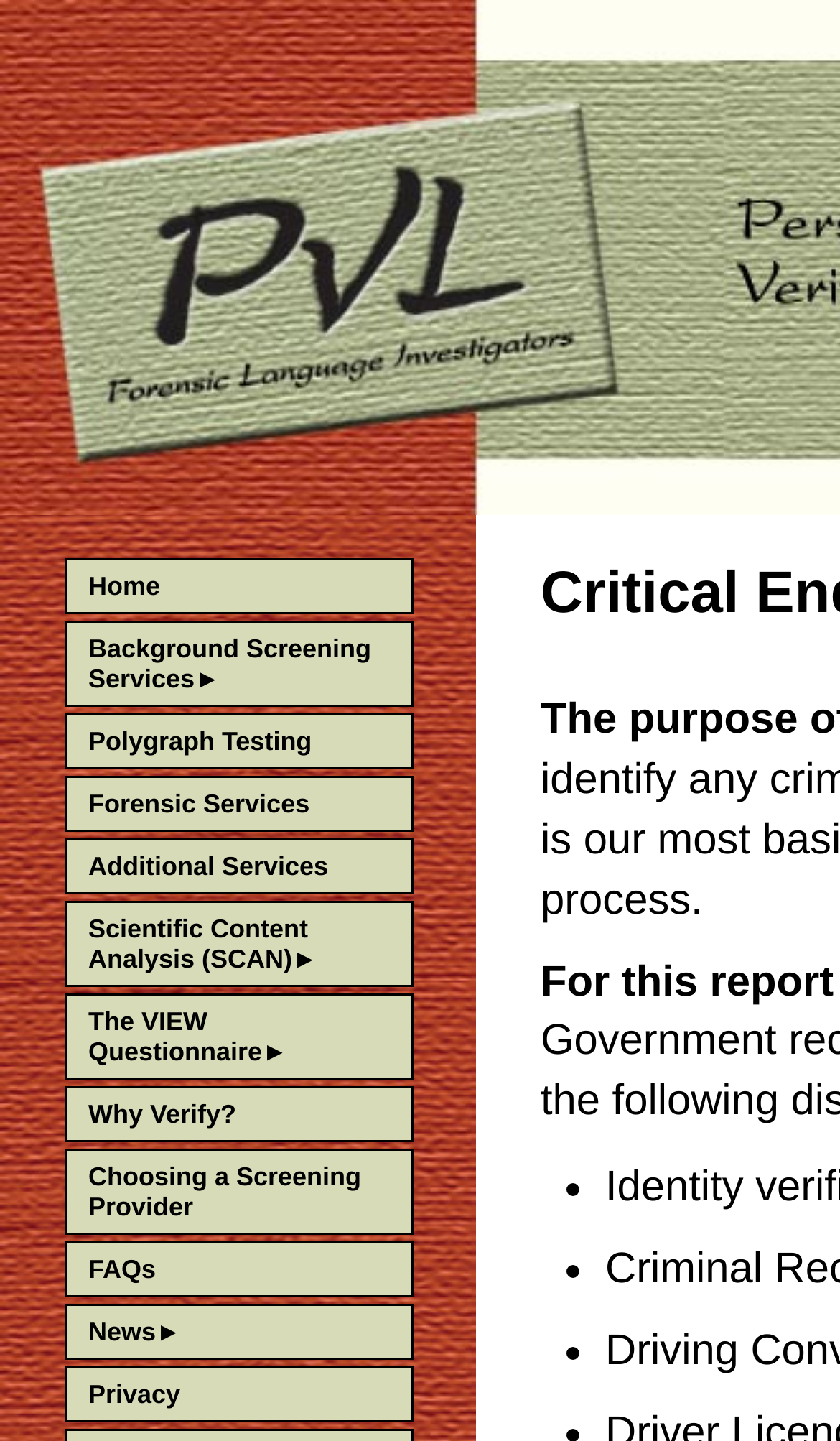Using the format (top-left x, top-left y, bottom-right x, bottom-right y), and given the element description, identify the bounding box coordinates within the screenshot: Why Verify?

[0.079, 0.755, 0.49, 0.791]